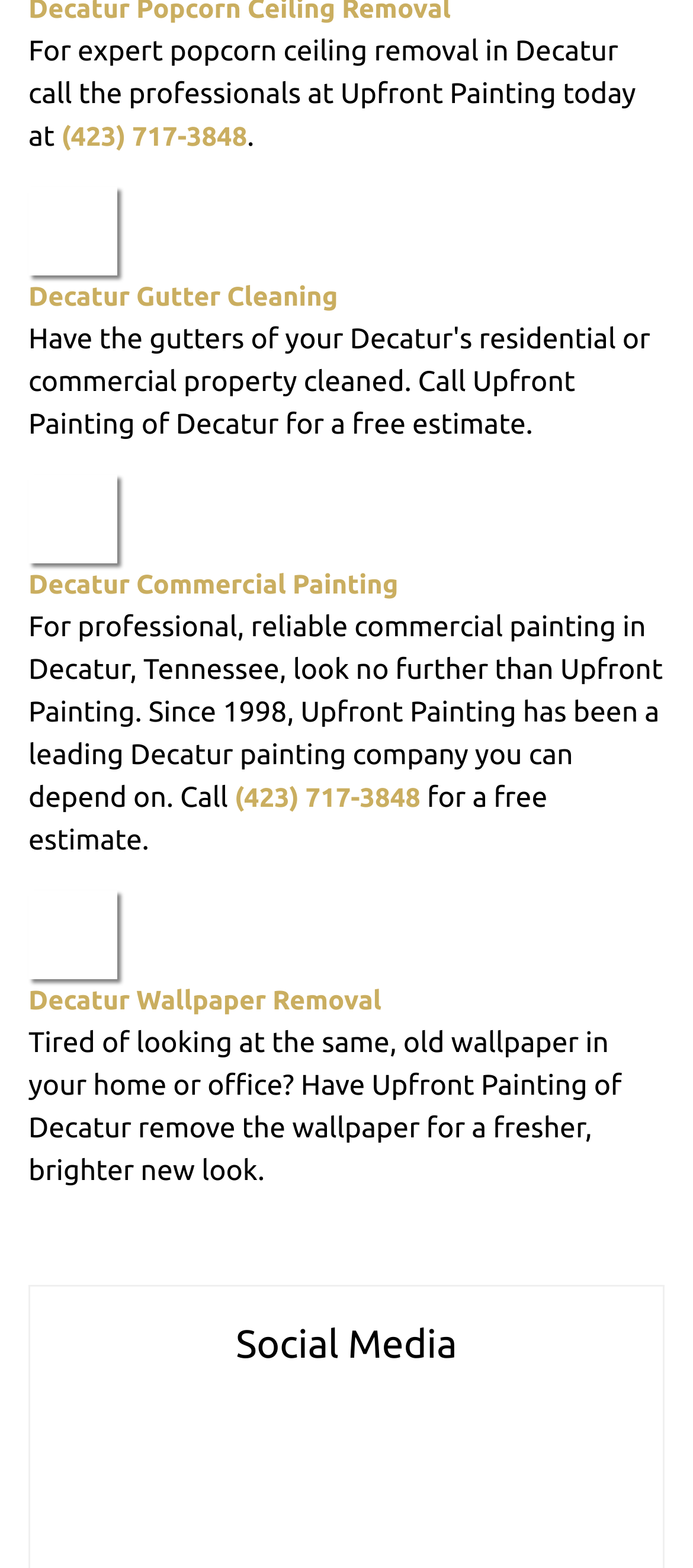Determine the bounding box coordinates of the region I should click to achieve the following instruction: "Remove wallpaper with Upfront Painting". Ensure the bounding box coordinates are four float numbers between 0 and 1, i.e., [left, top, right, bottom].

[0.041, 0.568, 0.959, 0.648]